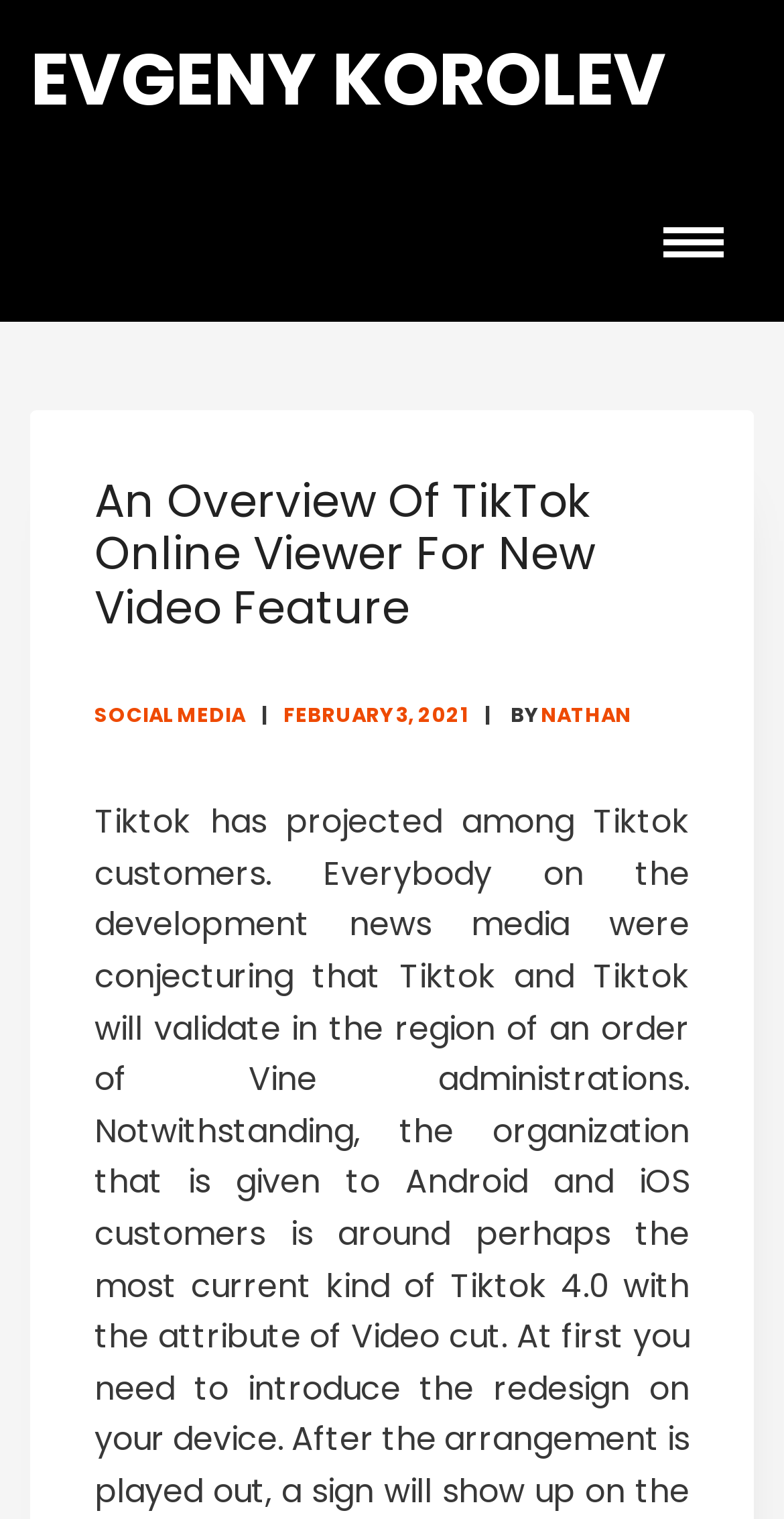What is the author of the article?
Look at the screenshot and respond with a single word or phrase.

NATHAN